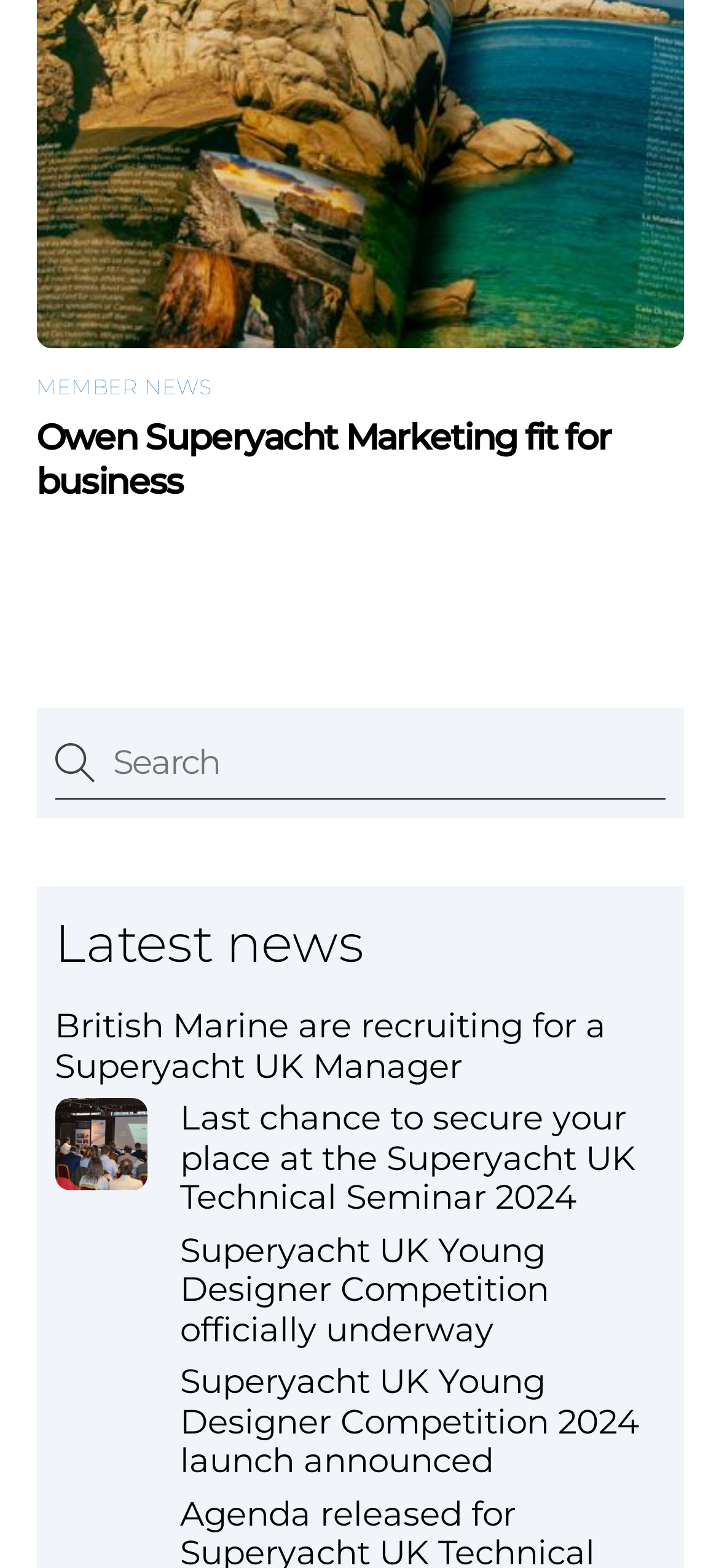Use the details in the image to answer the question thoroughly: 
How many news links are on the page?

I counted the number of links with OCR text starting with a capital letter, which are 'Owen Superyacht Marketing fit for business', 'British Marine are recruiting for a Superyacht UK Manager', 'Last chance to secure your place at the Superyacht UK Technical Seminar 2024', 'Superyacht UK Young Designer Competition officially underway', and 'Superyacht UK Young Designer Competition 2024 launch announced'.